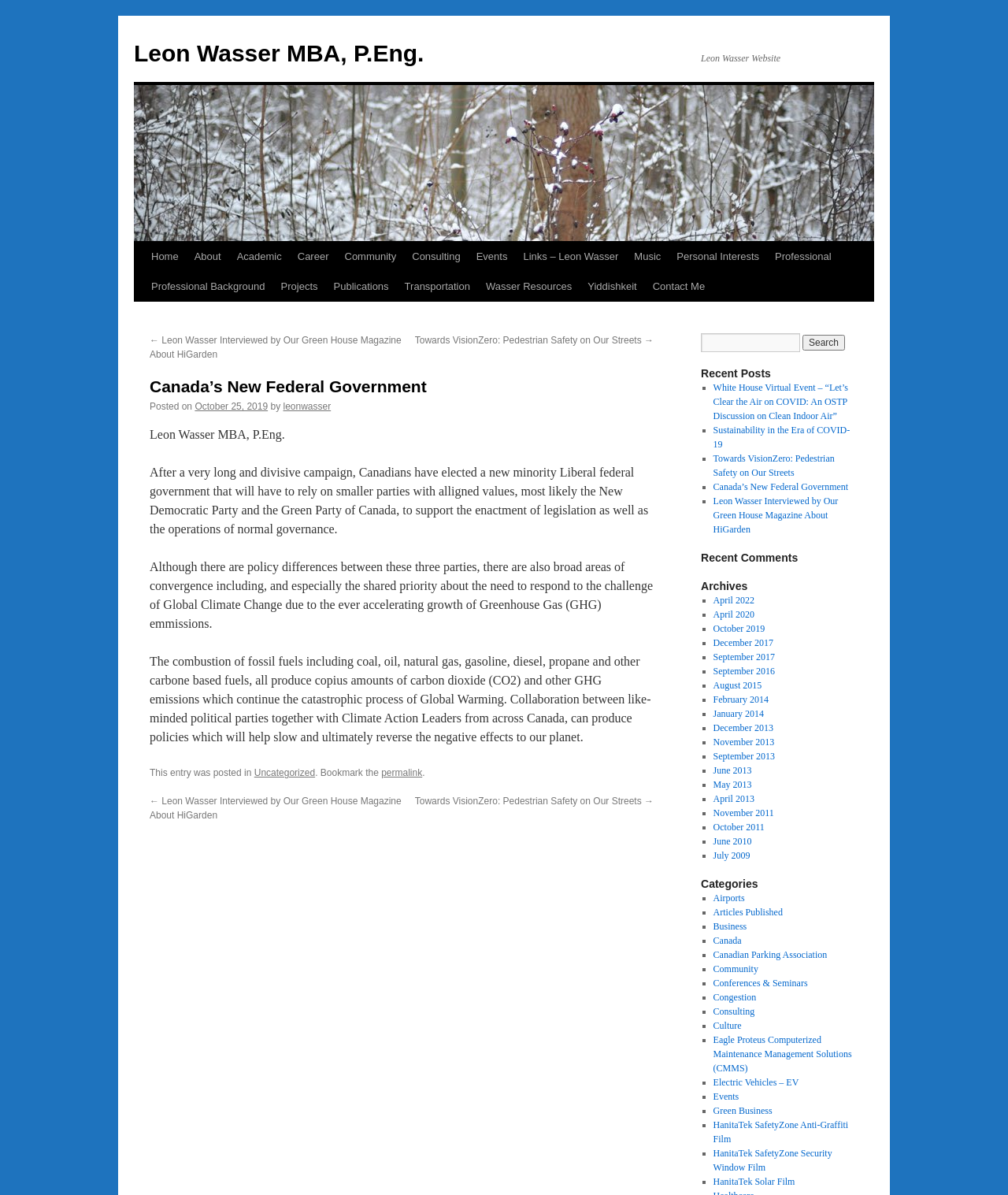Please provide a one-word or phrase answer to the question: 
How many recent posts are listed?

4